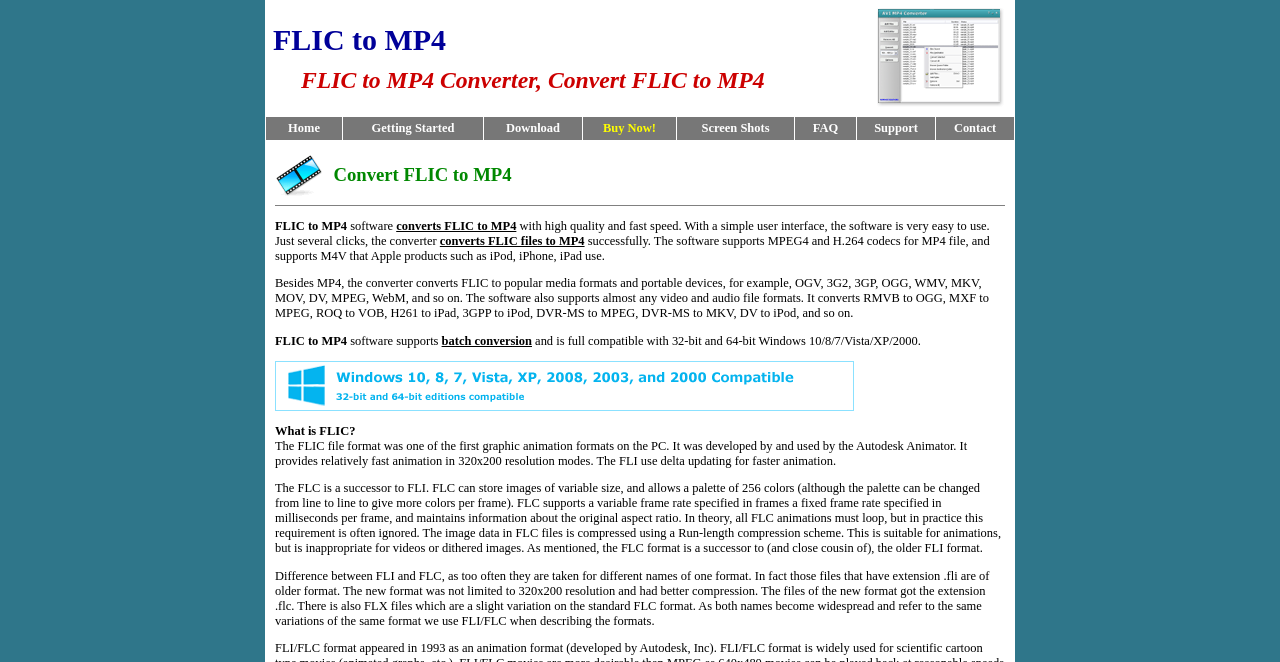What is the resolution mode supported by FLIC file format?
Based on the screenshot, answer the question with a single word or phrase.

320x200